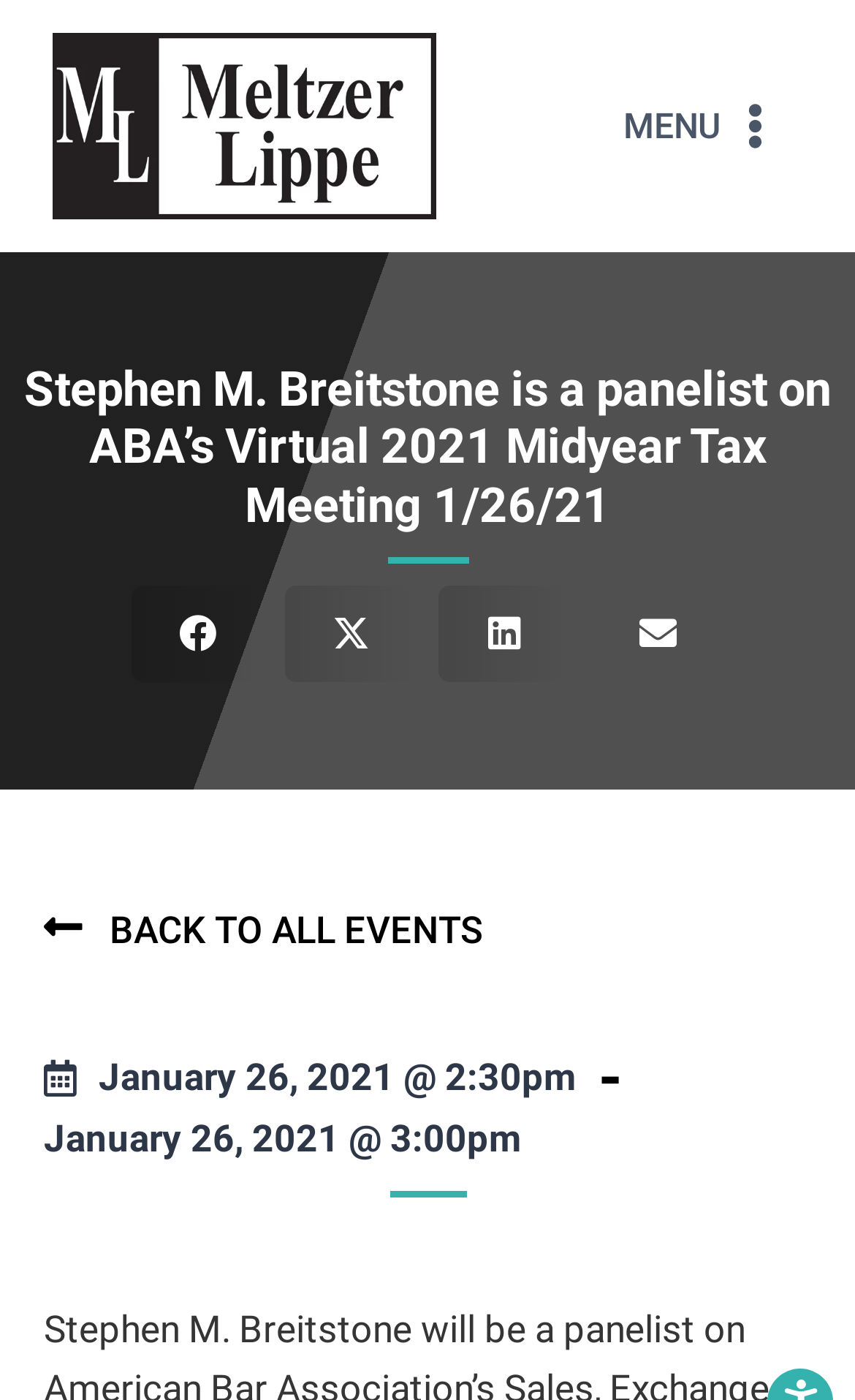Give a concise answer of one word or phrase to the question: 
What is the text of the first button on the webpage?

Skip to Content